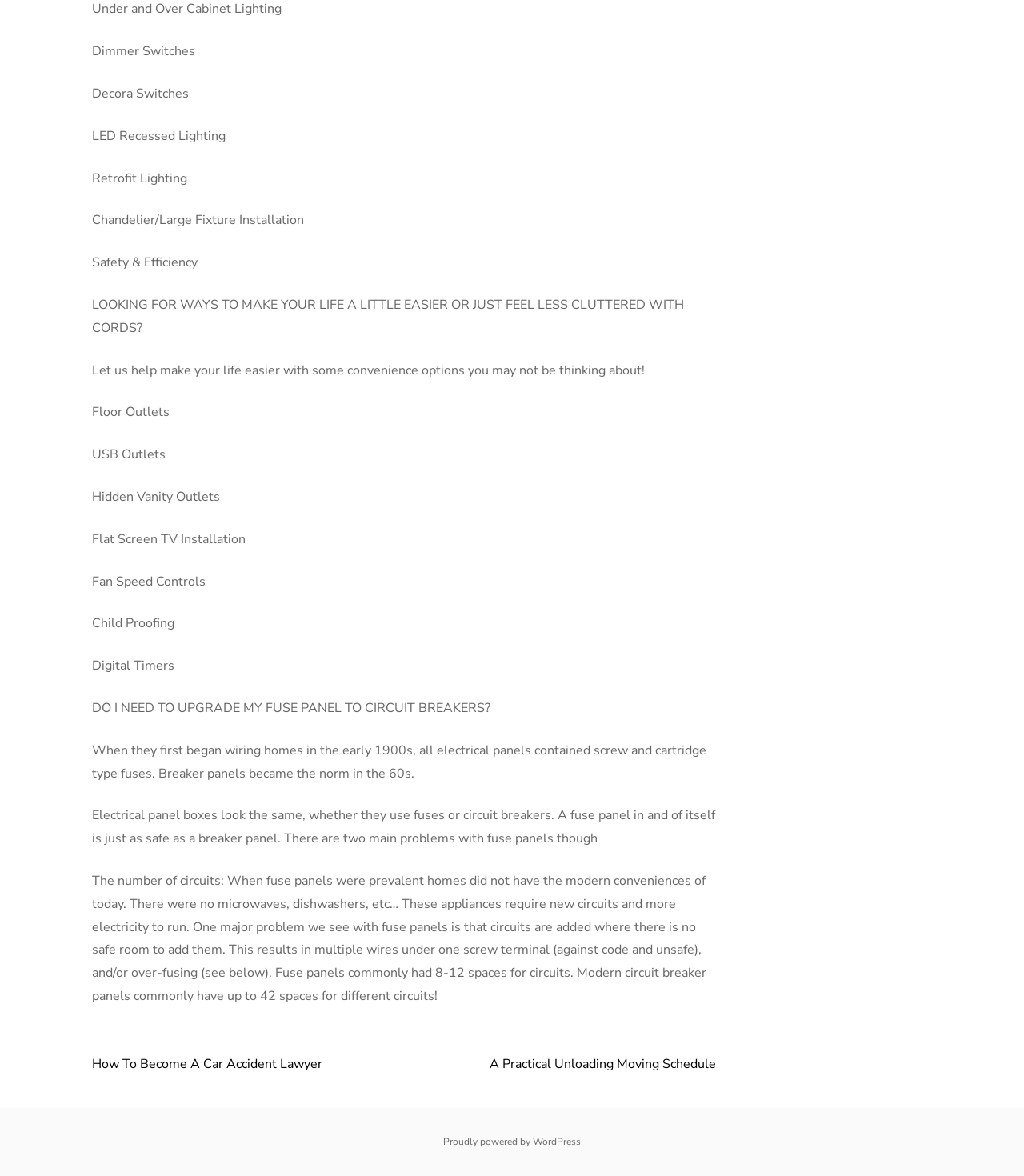Provide a short answer to the following question with just one word or phrase: What is the difference between fuse panels and circuit breaker panels?

Number of circuits